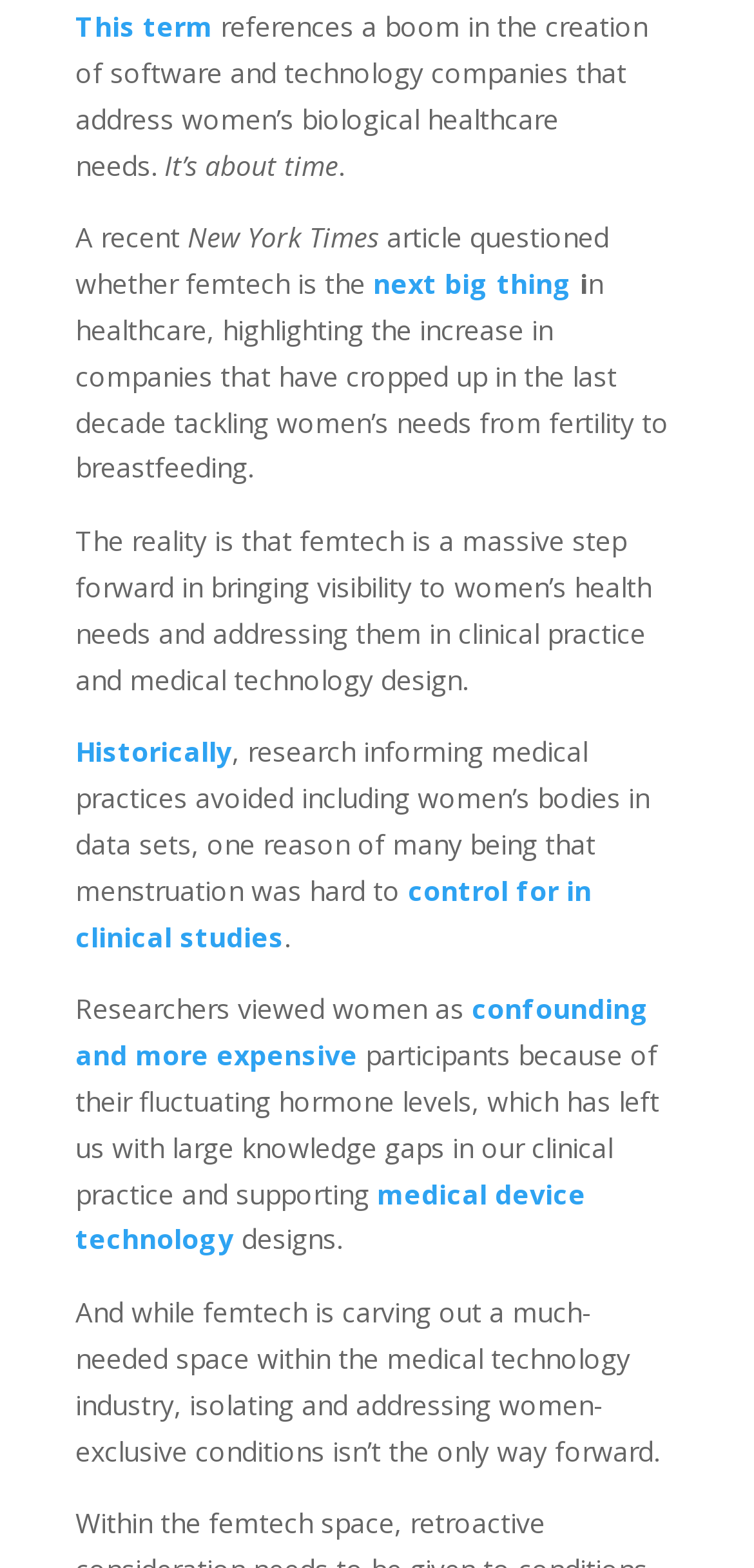Please look at the image and answer the question with a detailed explanation: What was the challenge in including women in clinical studies?

The challenge in including women in clinical studies was menstruation, as mentioned in the text 'menstruation was hard to control for in clinical studies'.